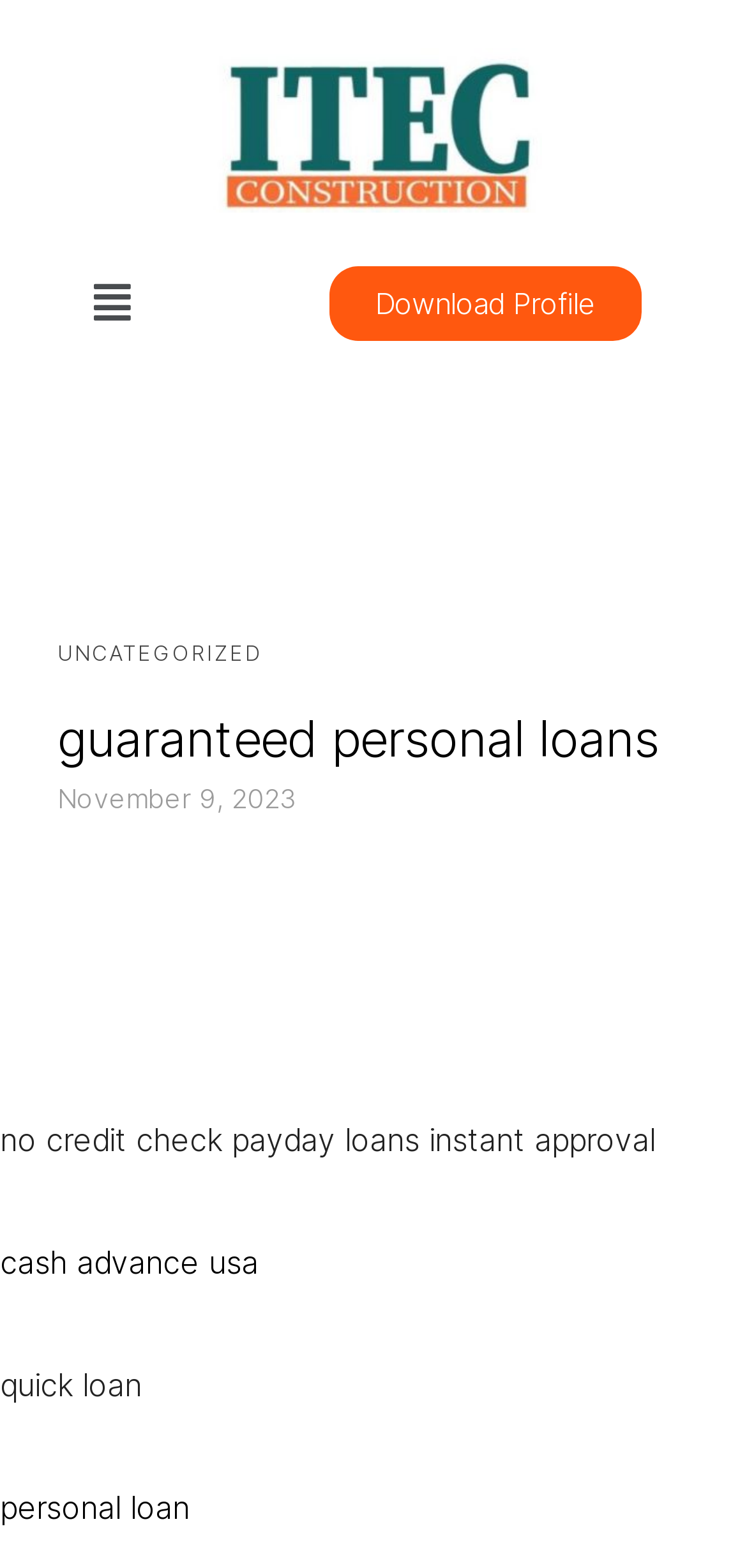Given the element description "personal loan", identify the bounding box of the corresponding UI element.

[0.0, 0.949, 0.254, 0.973]